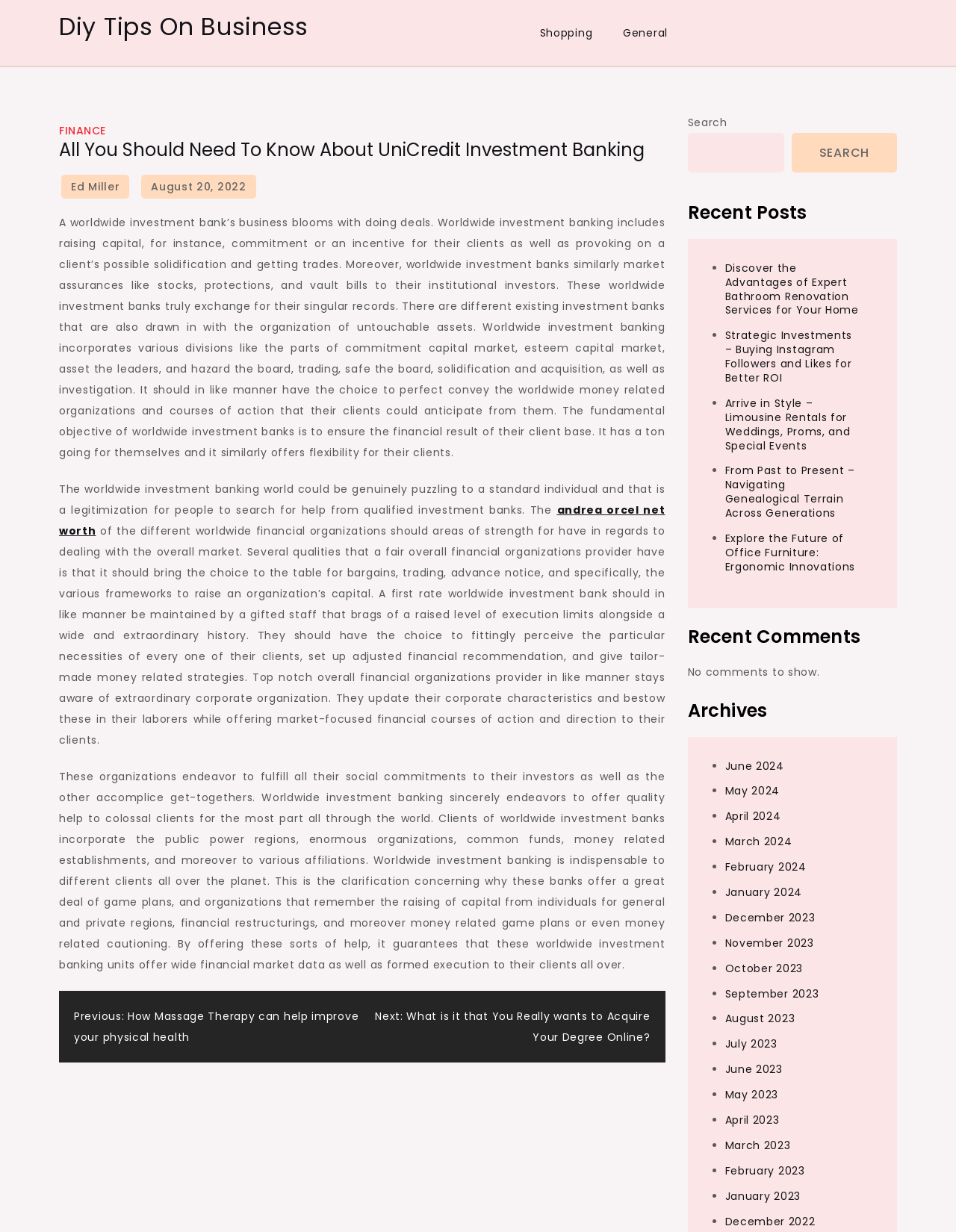Please identify the bounding box coordinates of the element that needs to be clicked to execute the following command: "Explore the archives". Provide the bounding box using four float numbers between 0 and 1, formatted as [left, top, right, bottom].

[0.719, 0.568, 0.938, 0.586]